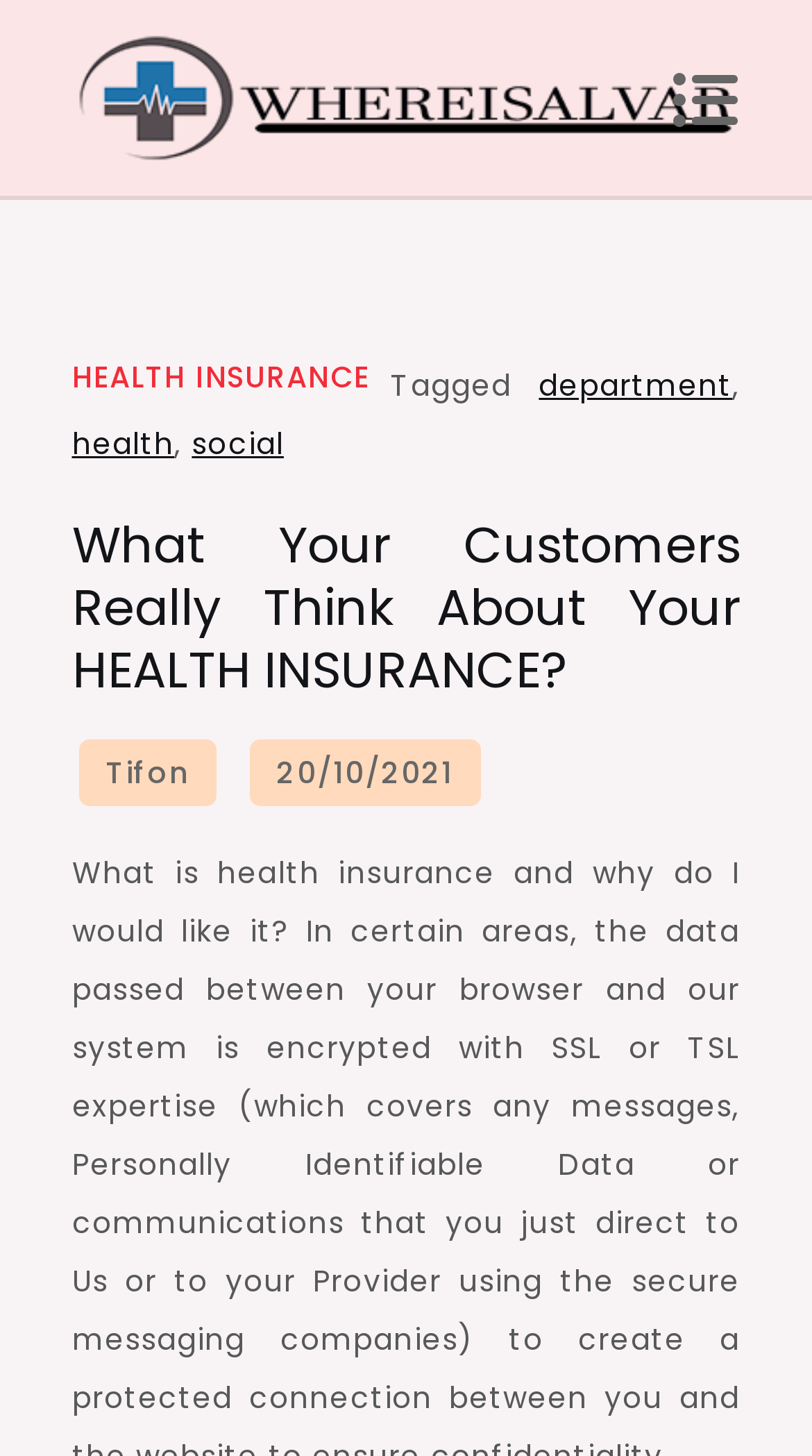Given the element description Health Insurance, specify the bounding box coordinates of the corresponding UI element in the format (top-left x, top-left y, bottom-right x, bottom-right y). All values must be between 0 and 1.

[0.088, 0.245, 0.455, 0.275]